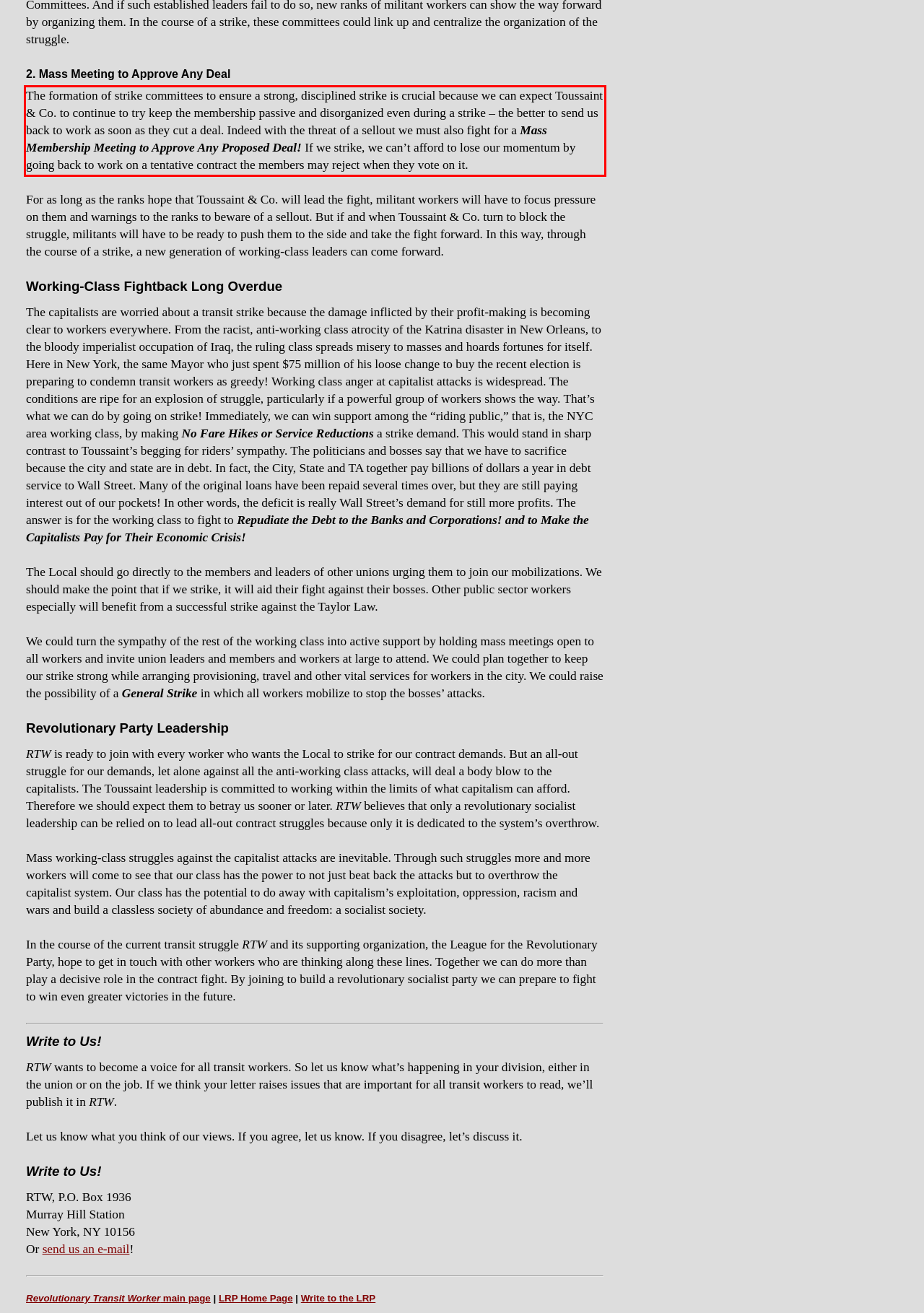You are presented with a webpage screenshot featuring a red bounding box. Perform OCR on the text inside the red bounding box and extract the content.

The formation of strike committees to ensure a strong, disciplined strike is crucial because we can expect Toussaint & Co. to continue to try keep the membership passive and disorganized even during a strike – the better to send us back to work as soon as they cut a deal. Indeed with the threat of a sellout we must also fight for a Mass Membership Meeting to Approve Any Proposed Deal! If we strike, we can’t afford to lose our momentum by going back to work on a tentative contract the members may reject when they vote on it.